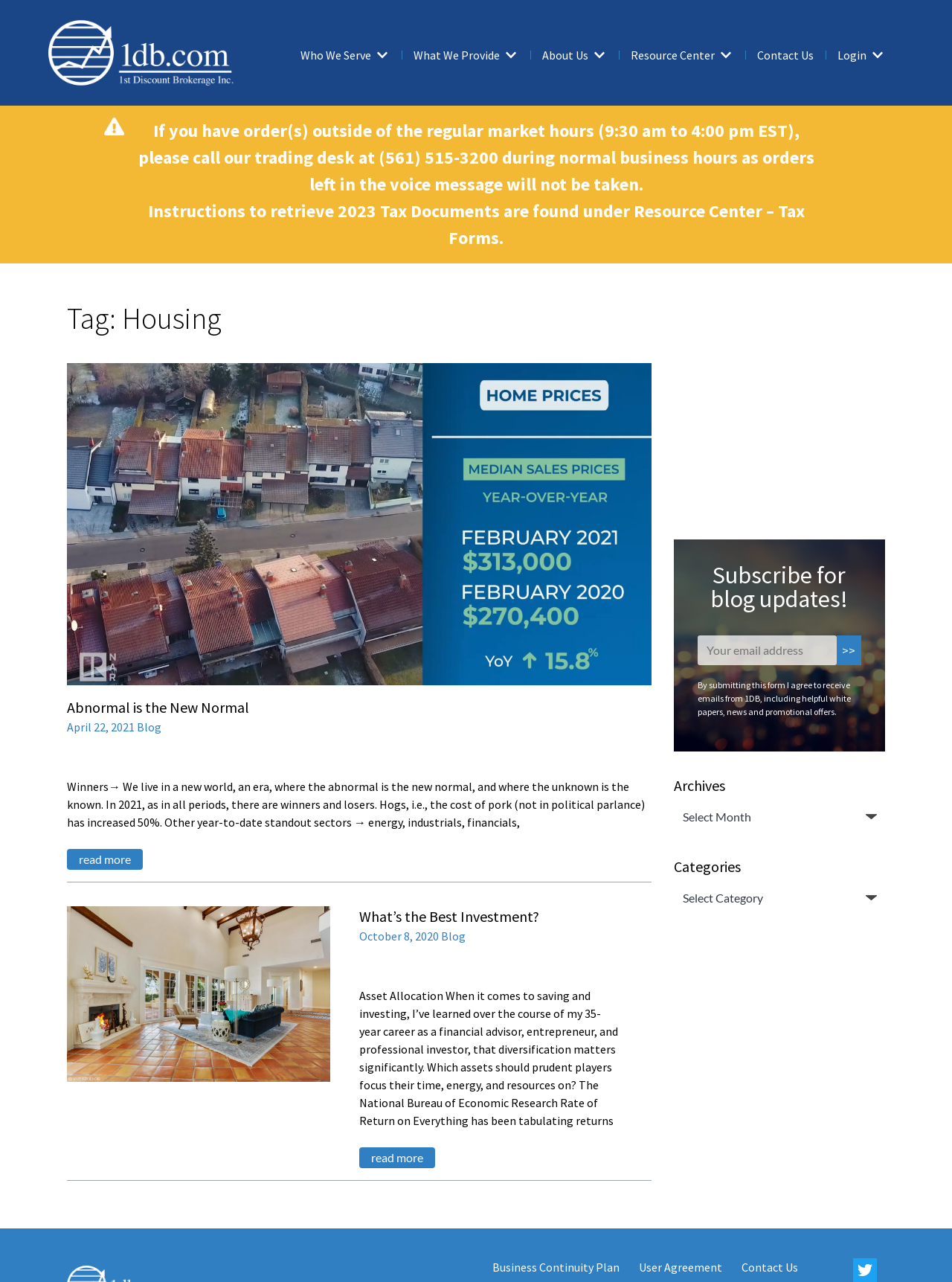What is the last link at the bottom of the webpage?
Using the image as a reference, give a one-word or short phrase answer.

Contact Us